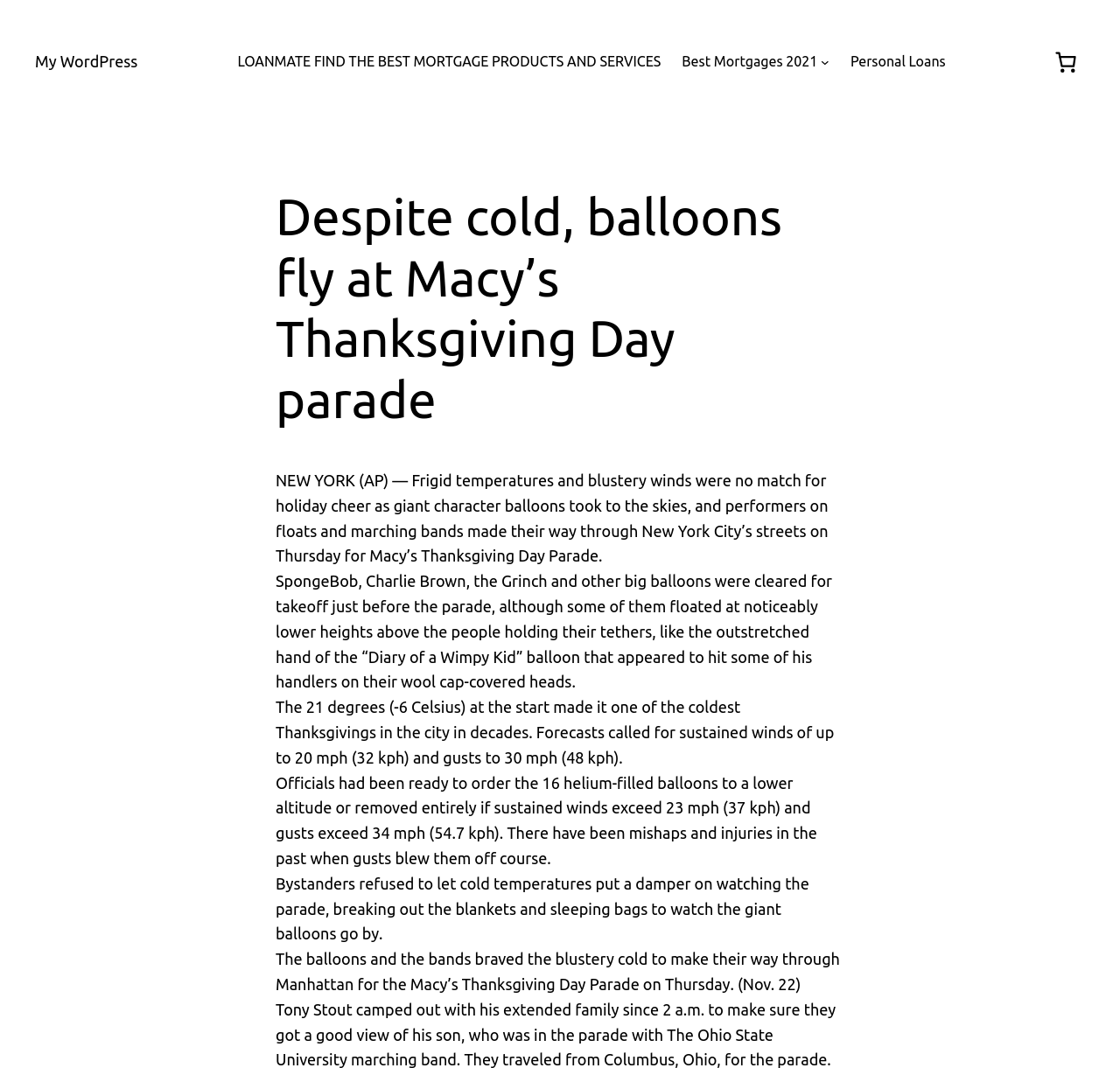Using the information in the image, give a comprehensive answer to the question: 
What is the name of the character balloon that appeared to hit some of its handlers?

I read the article and found the sentence 'the outstretched hand of the “Diary of a Wimpy Kid” balloon that appeared to hit some of his handlers on their wool cap-covered heads.' which tells me that the character balloon that appeared to hit some of its handlers is Diary of a Wimpy Kid.